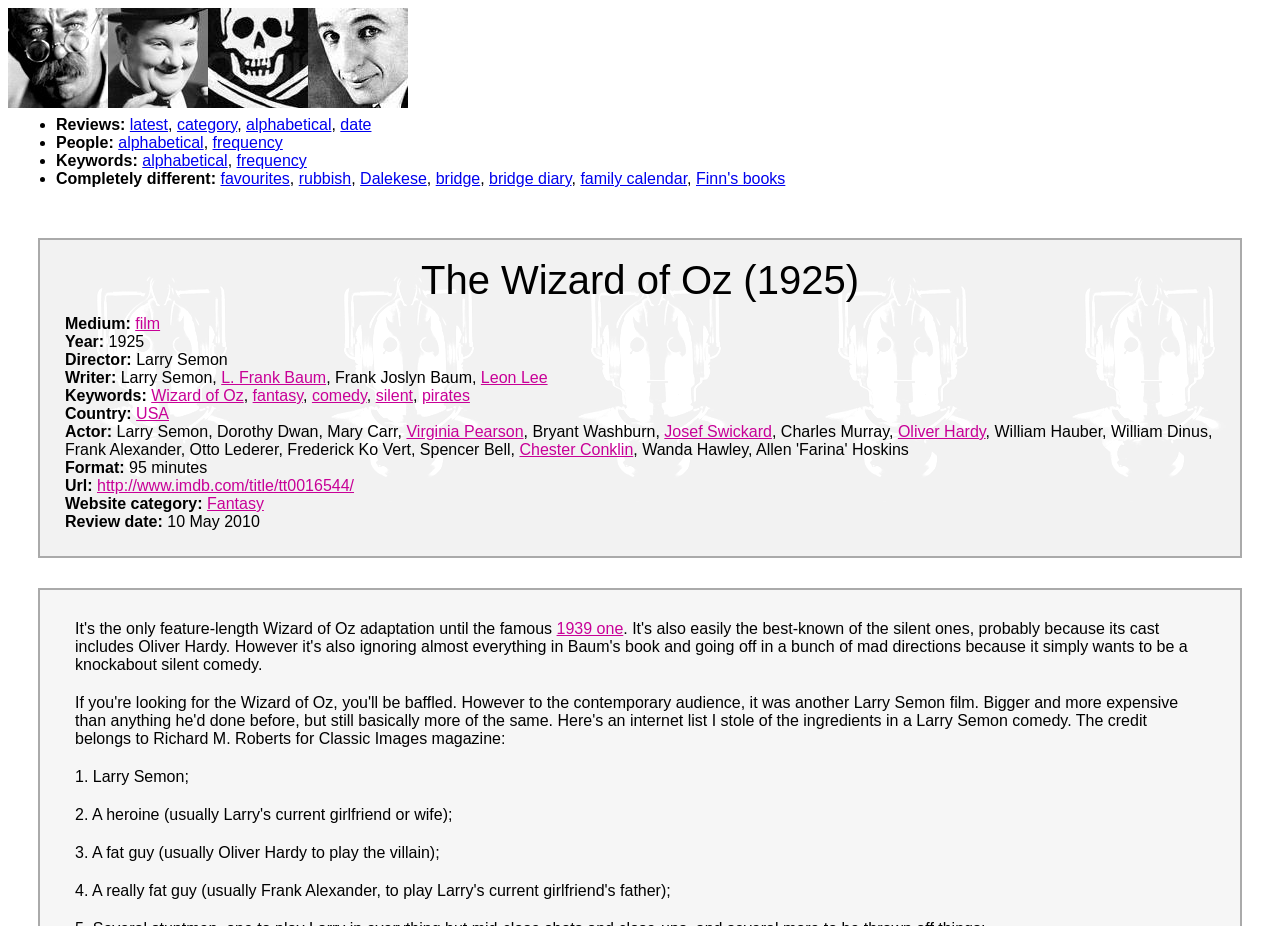From the details in the image, provide a thorough response to the question: What is the title of the film?

I found the title of the film by looking at the StaticText element with the text 'The Wizard of Oz (1925)' at coordinates [0.329, 0.279, 0.671, 0.326].